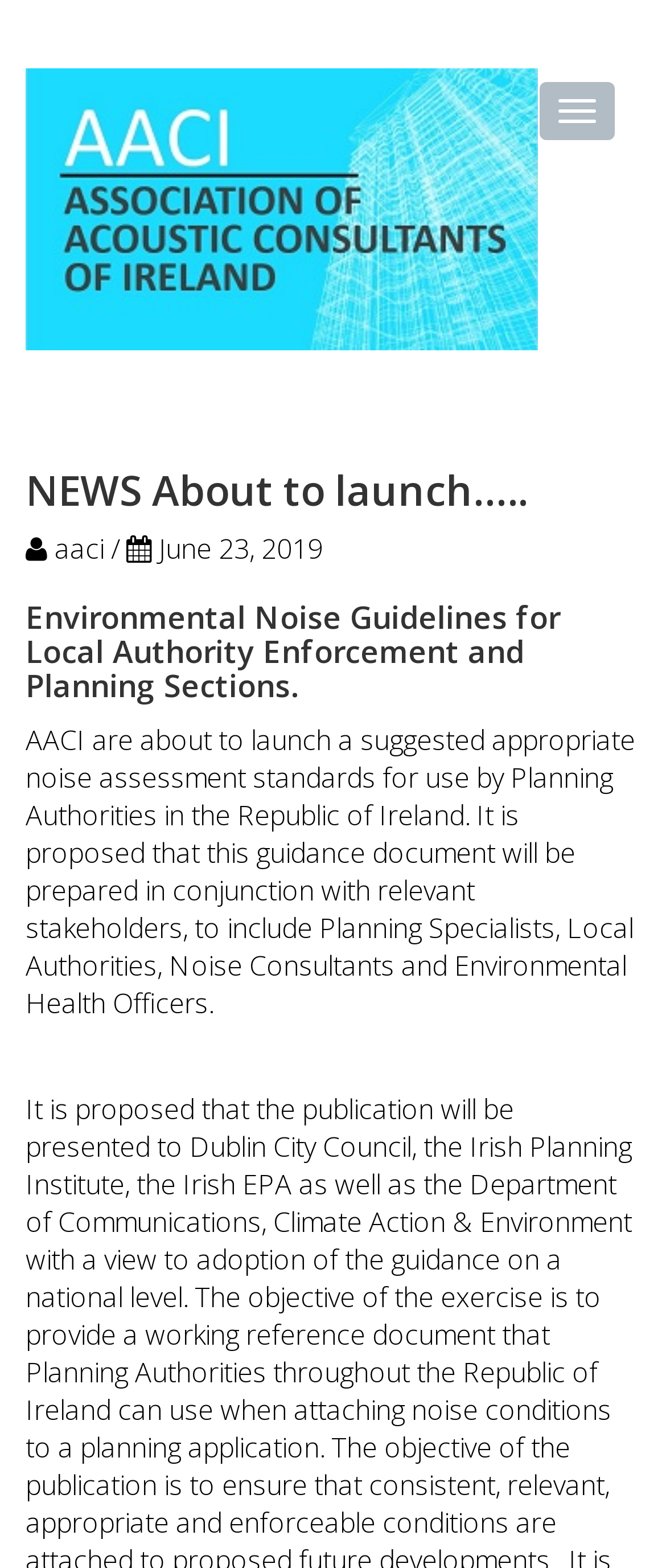What is the organization mentioned on the webpage?
Carefully examine the image and provide a detailed answer to the question.

I found the answer by looking at the link element with the text 'Association of Acoustic Consultants of Ireland.' which is located at the top of the webpage, and also has an associated image with the same text.